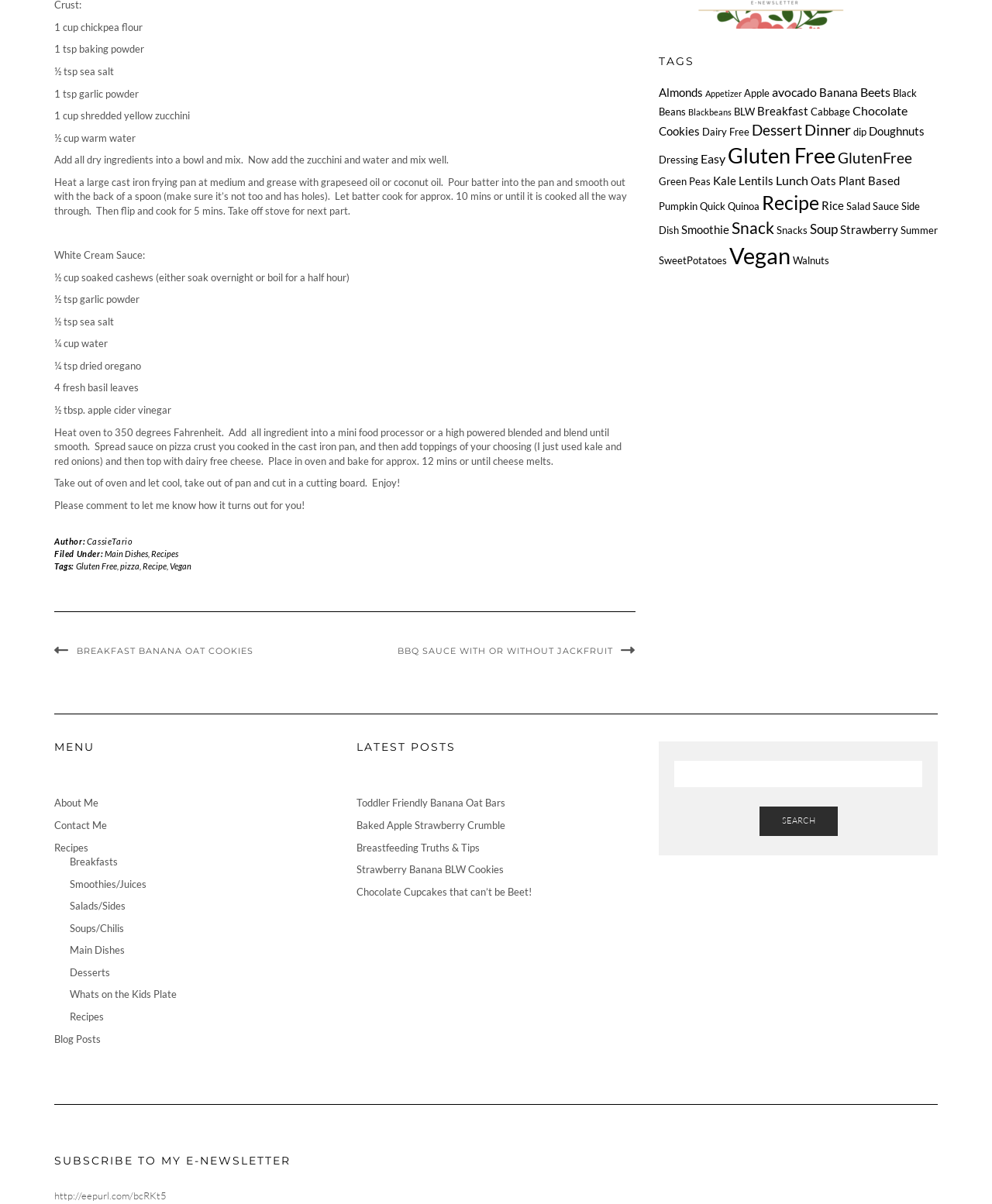What is the ingredient for the pizza crust?
Can you give a detailed and elaborate answer to the question?

The recipe lists '1 cup chickpea flour' as one of the ingredients, which suggests that it is used to make the pizza crust.